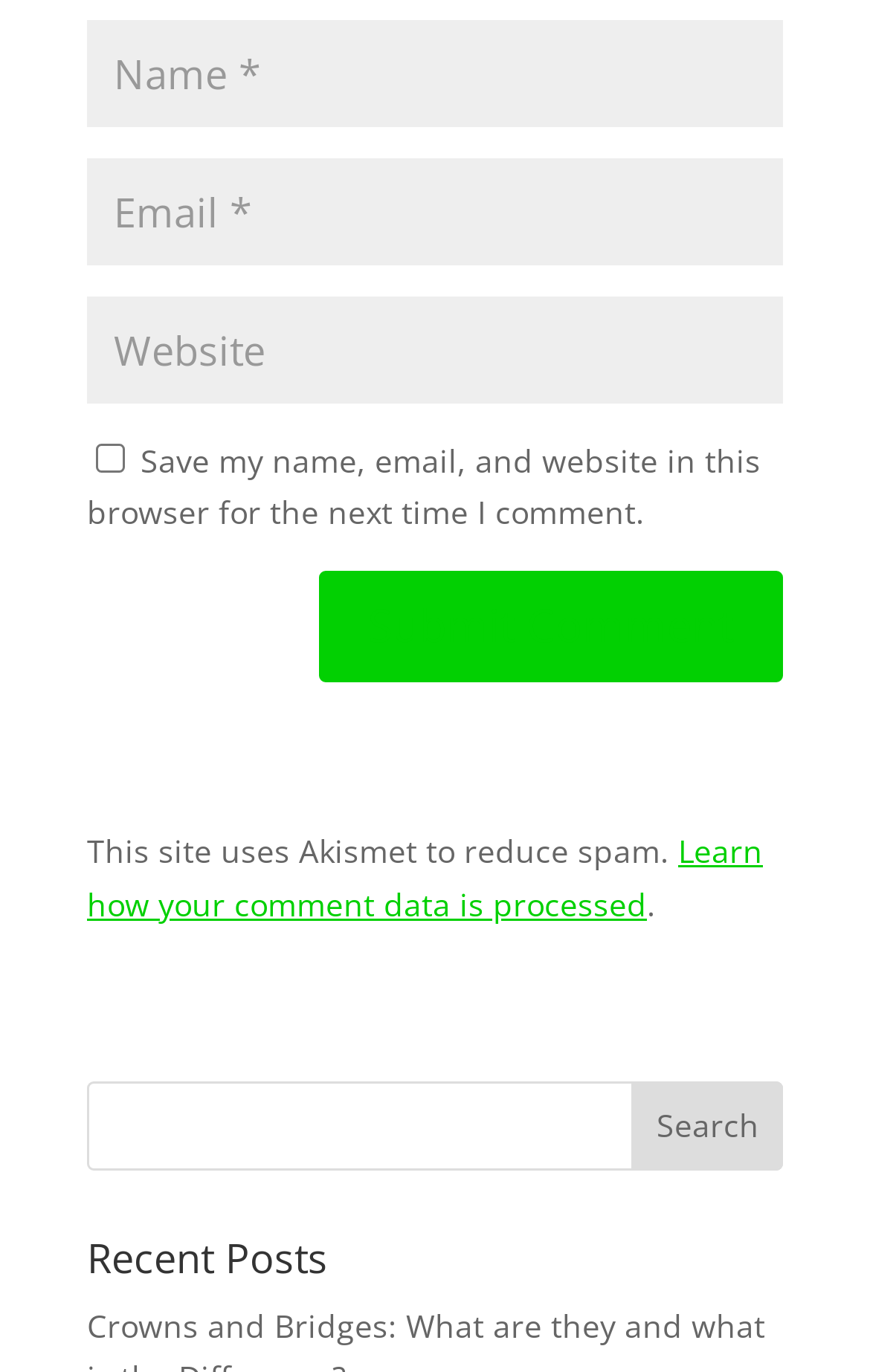What is the purpose of the checkbox?
Using the image as a reference, answer the question in detail.

The checkbox is labeled 'Save my name, email, and website in this browser for the next time I comment.' This suggests that its purpose is to save the user's comment data for future use.